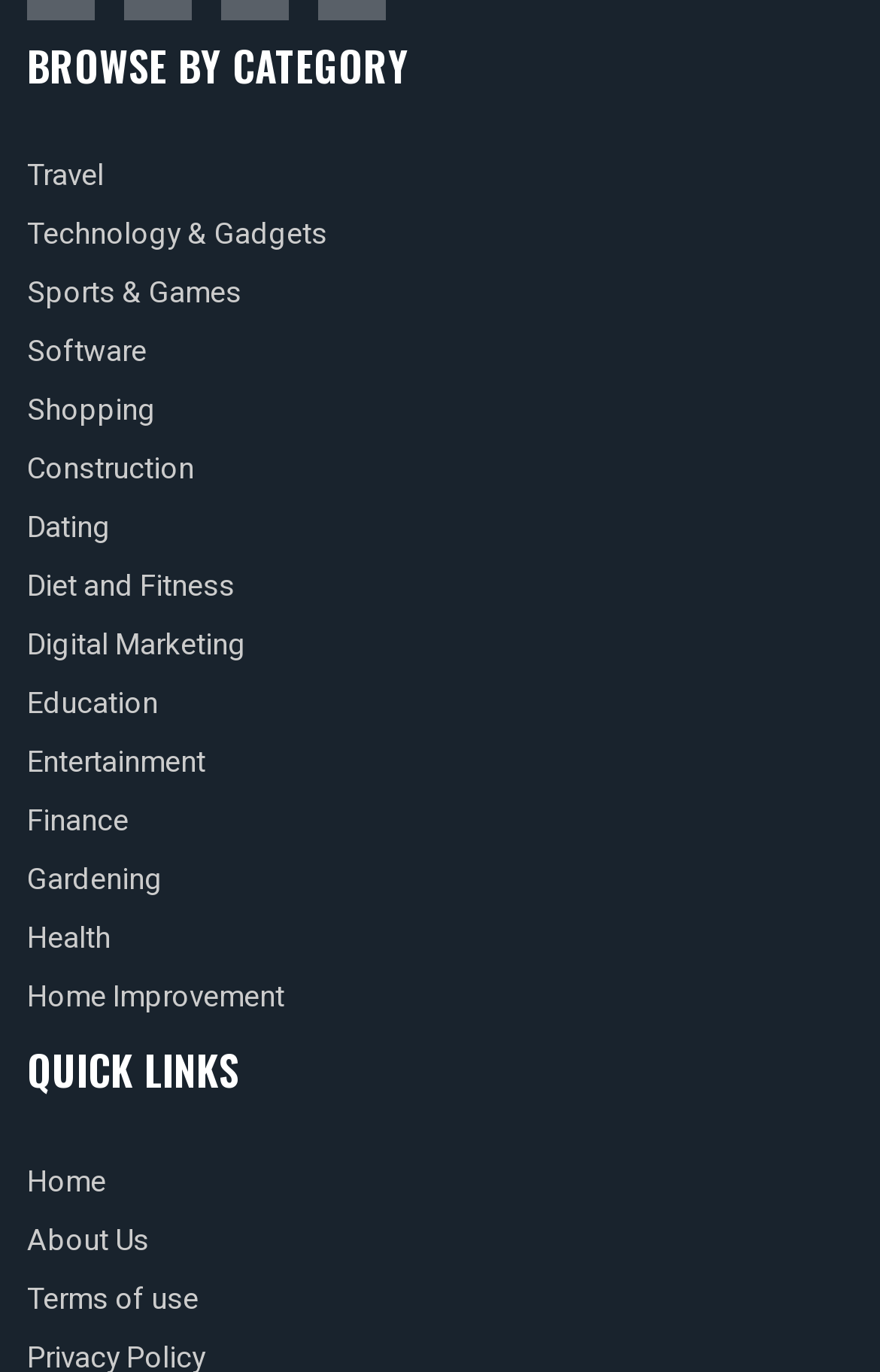How many categories are available for browsing?
Using the information from the image, provide a comprehensive answer to the question.

The webpage lists 15 categories under the 'BROWSE BY CATEGORY' heading, including Travel, Technology & Gadgets, Sports & Games, and many others. These categories are likely used to organize content on the website.